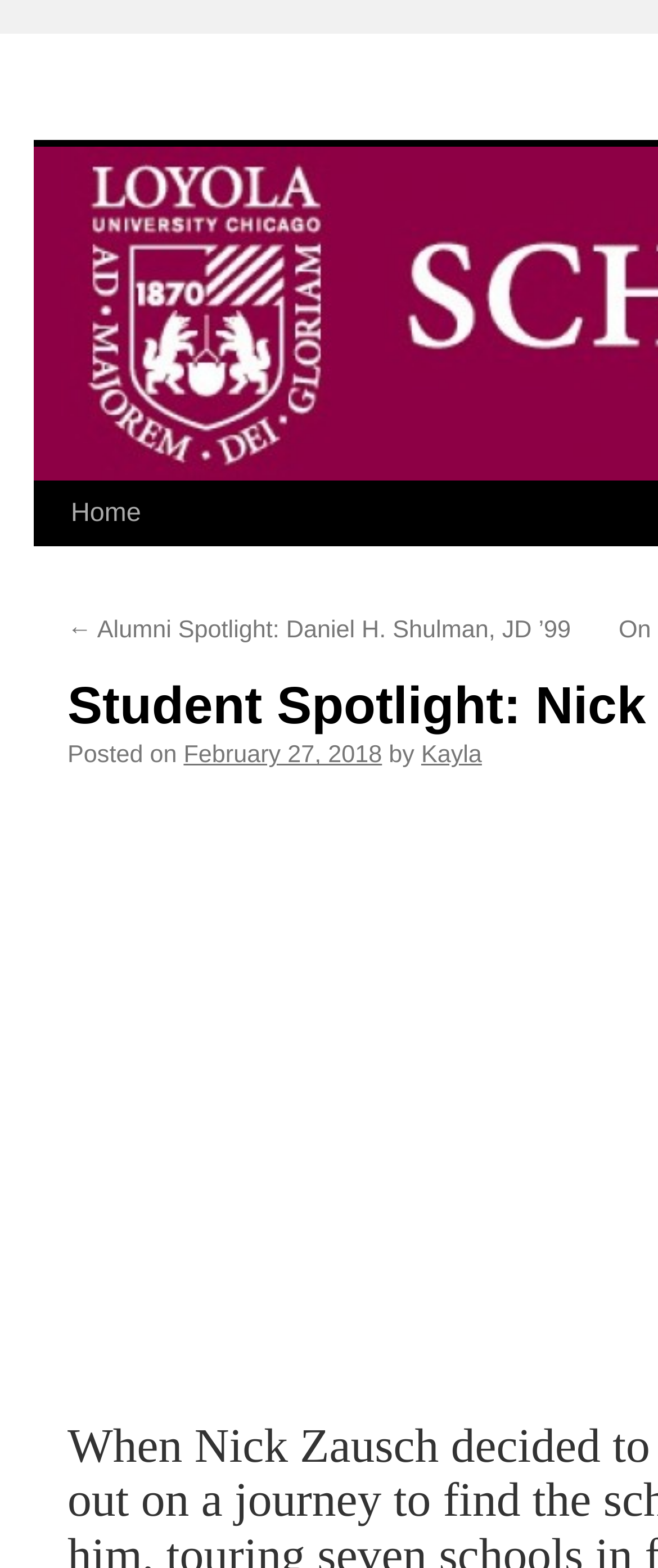What is the date of the post?
Look at the screenshot and give a one-word or phrase answer.

February 27, 2018